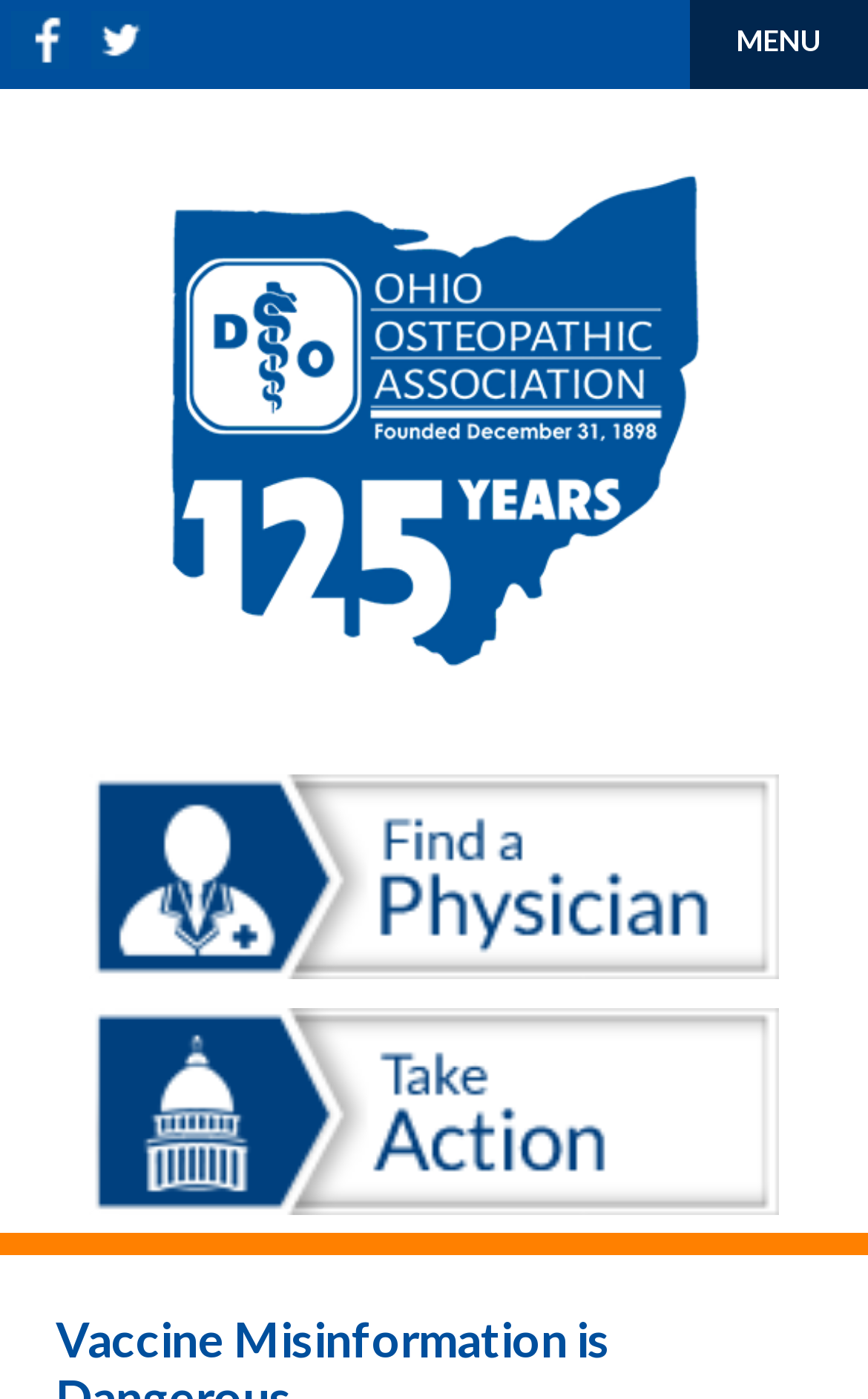Given the description "alt="Find a Physician"", provide the bounding box coordinates of the corresponding UI element.

[0.103, 0.678, 0.897, 0.705]